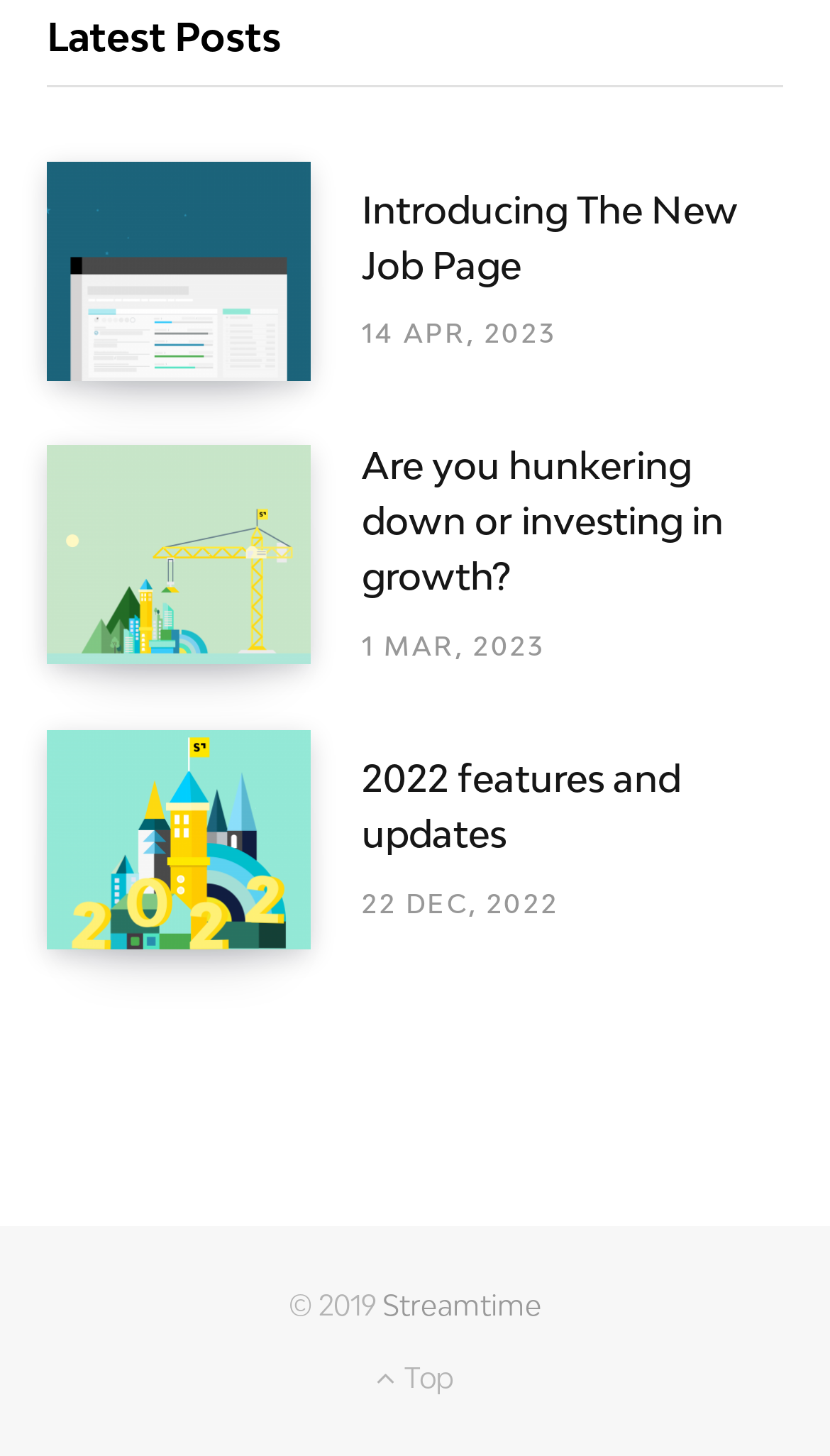Determine the bounding box coordinates of the element that should be clicked to execute the following command: "Read 'Introducing The New Job Page'".

[0.436, 0.125, 0.944, 0.201]